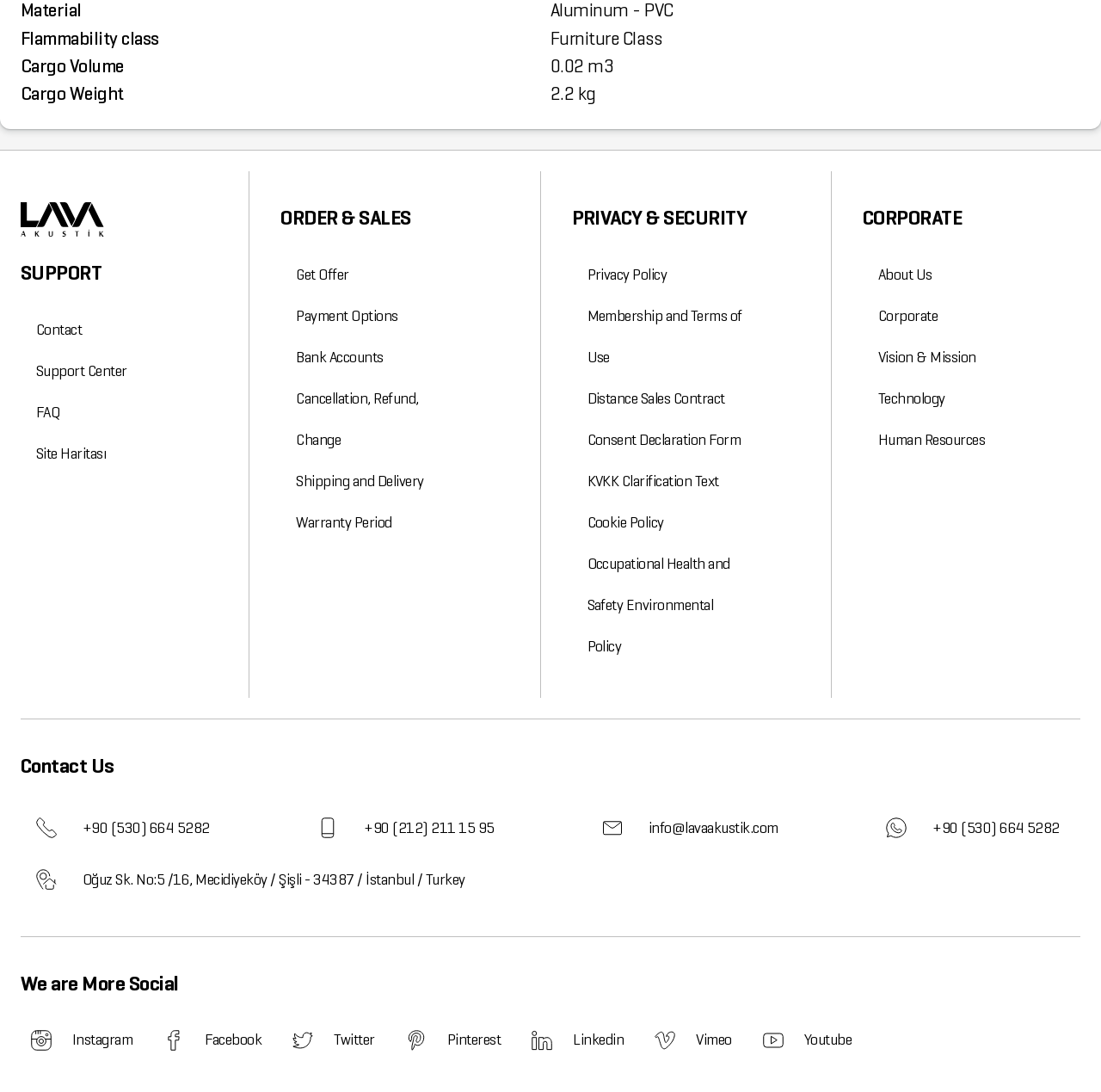Refer to the screenshot and give an in-depth answer to this question: What is the phone number for contact?

The phone number for contact is provided as +90 (530) 664 5282, which is a Turkish phone number.